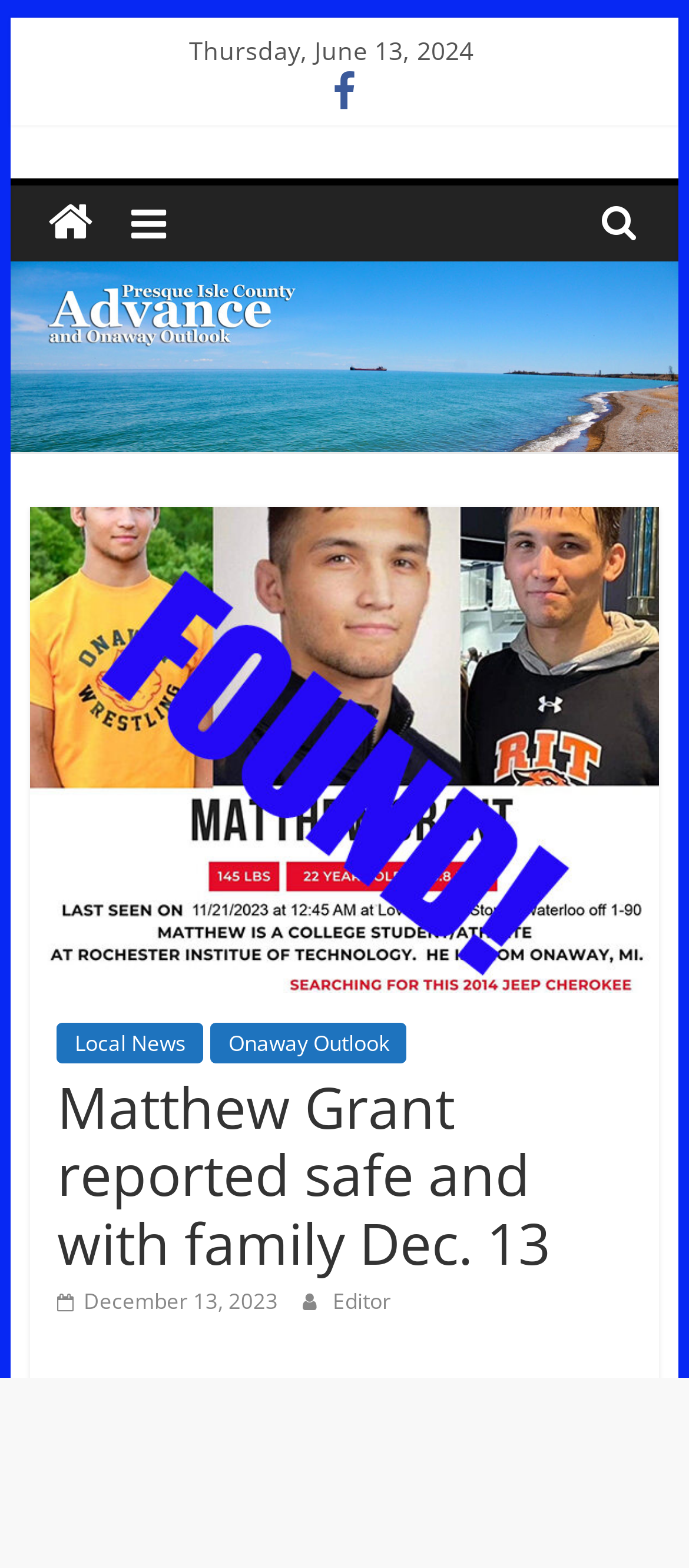Given the webpage screenshot, identify the bounding box of the UI element that matches this description: "Editor".

[0.483, 0.82, 0.567, 0.839]